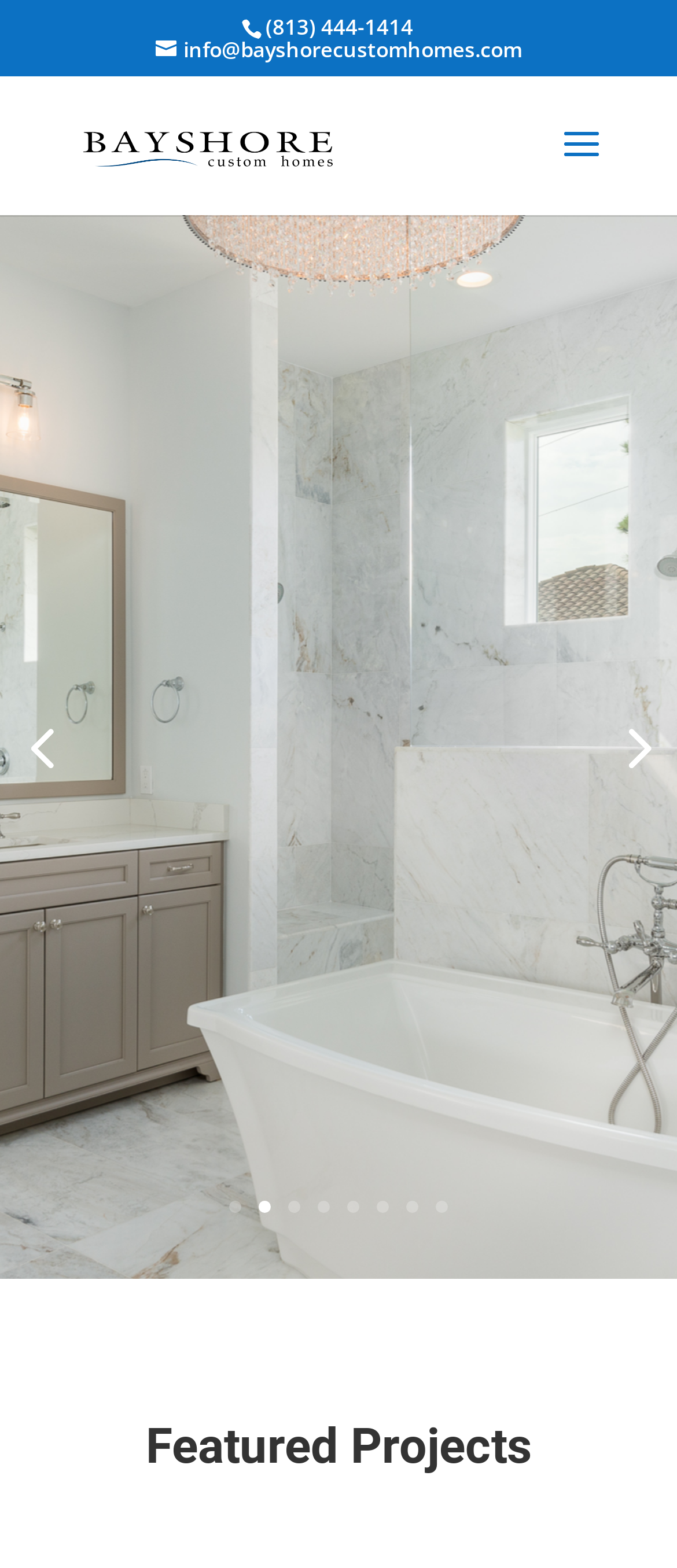Can you show the bounding box coordinates of the region to click on to complete the task described in the instruction: "send an email"?

[0.229, 0.022, 0.771, 0.041]